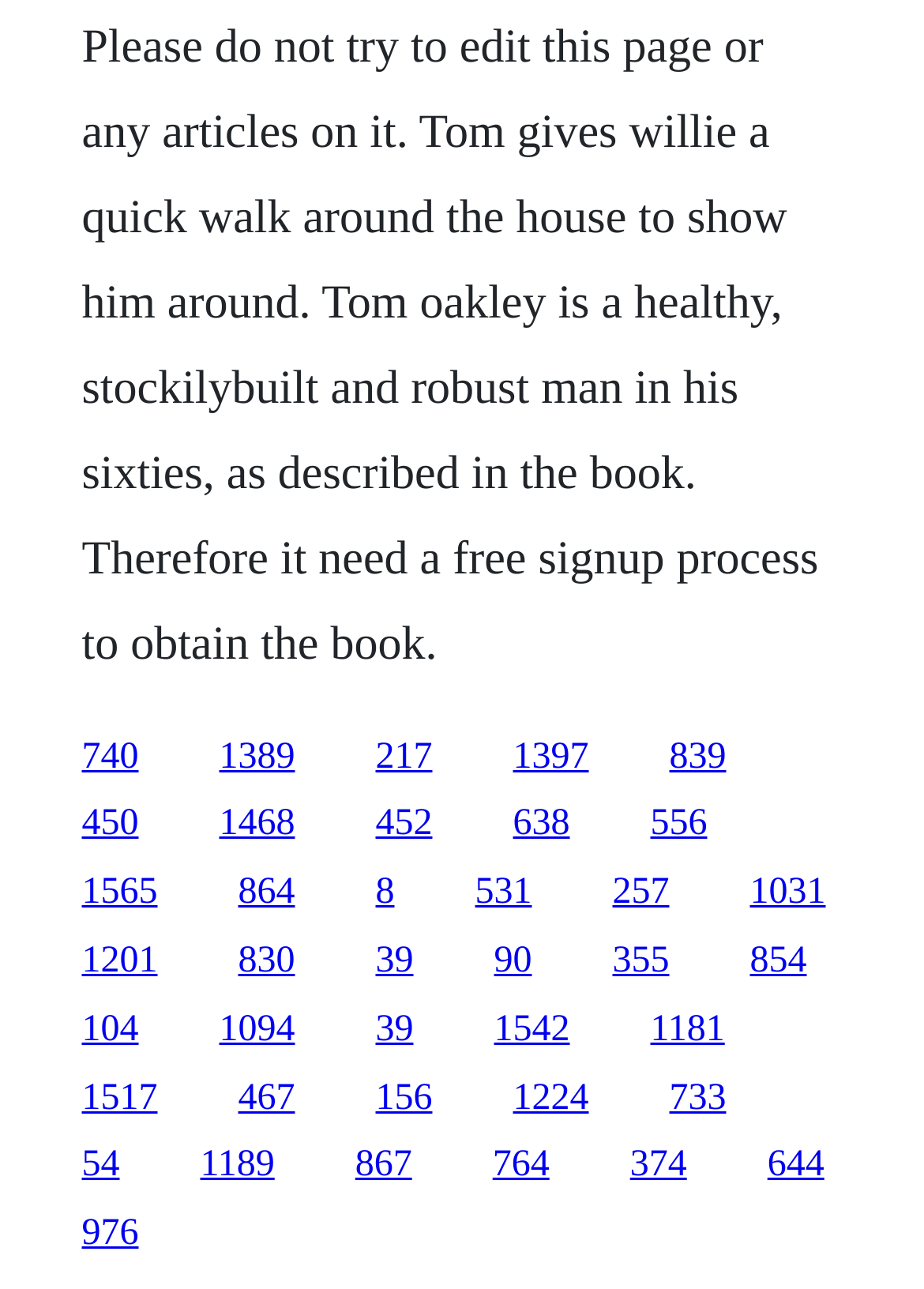What is the number of links in the first row?
Using the visual information from the image, give a one-word or short-phrase answer.

5